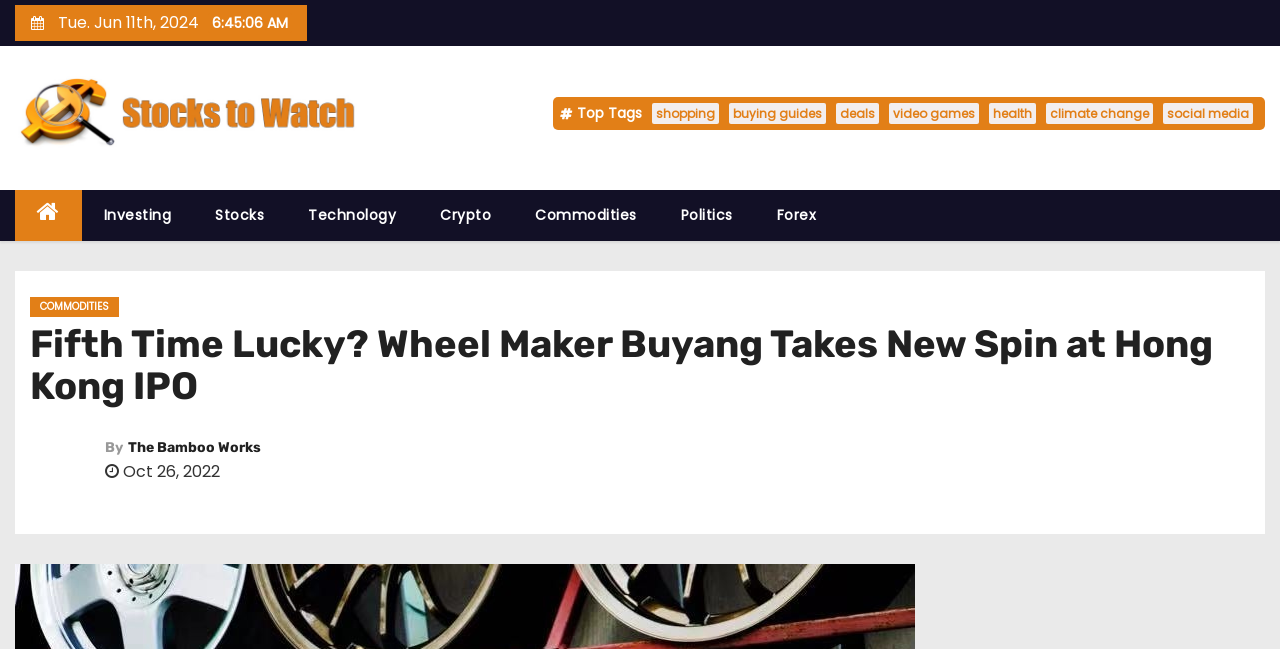Extract the bounding box coordinates for the HTML element that matches this description: "title="Home"". The coordinates should be four float numbers between 0 and 1, i.e., [left, top, right, bottom].

[0.012, 0.293, 0.064, 0.372]